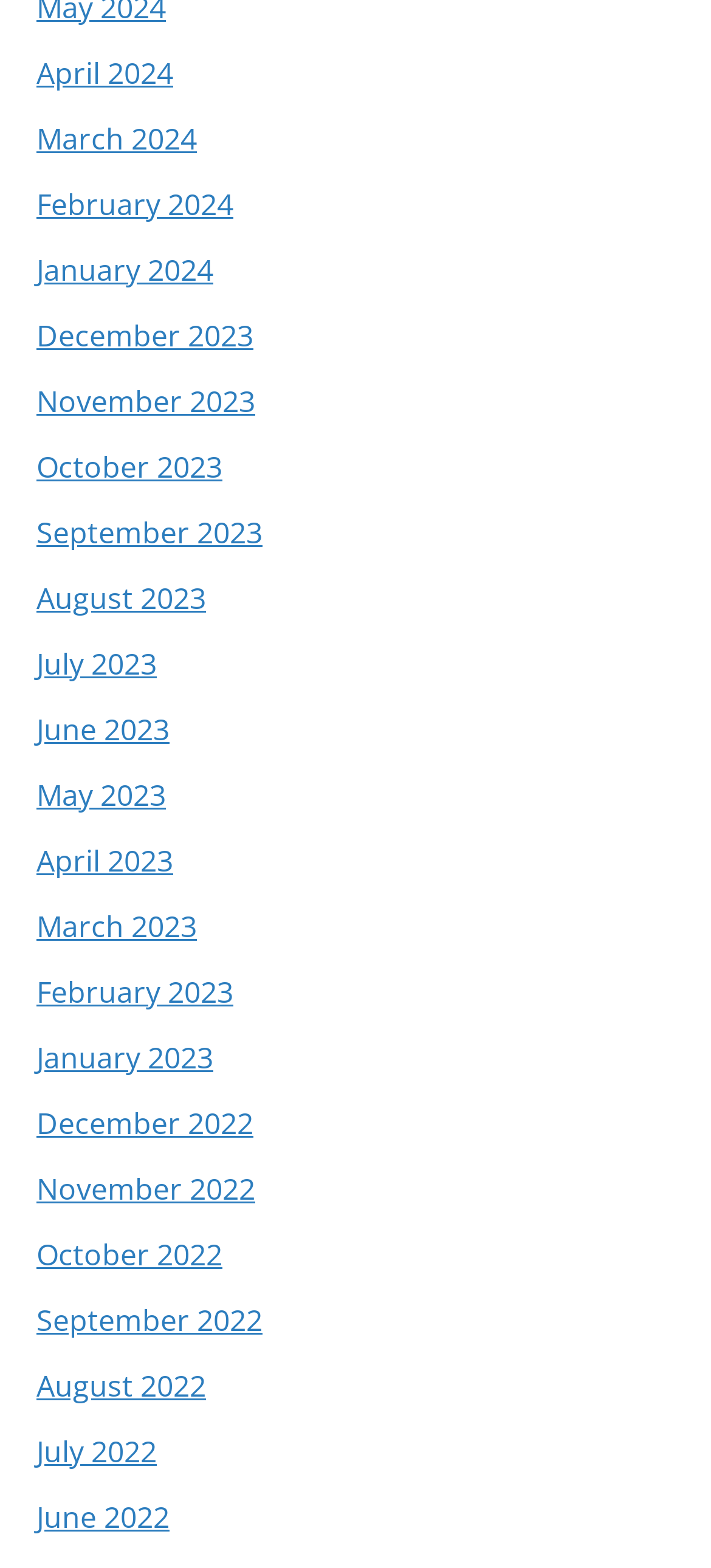How many links are there in the first row?
From the image, provide a succinct answer in one word or a short phrase.

4